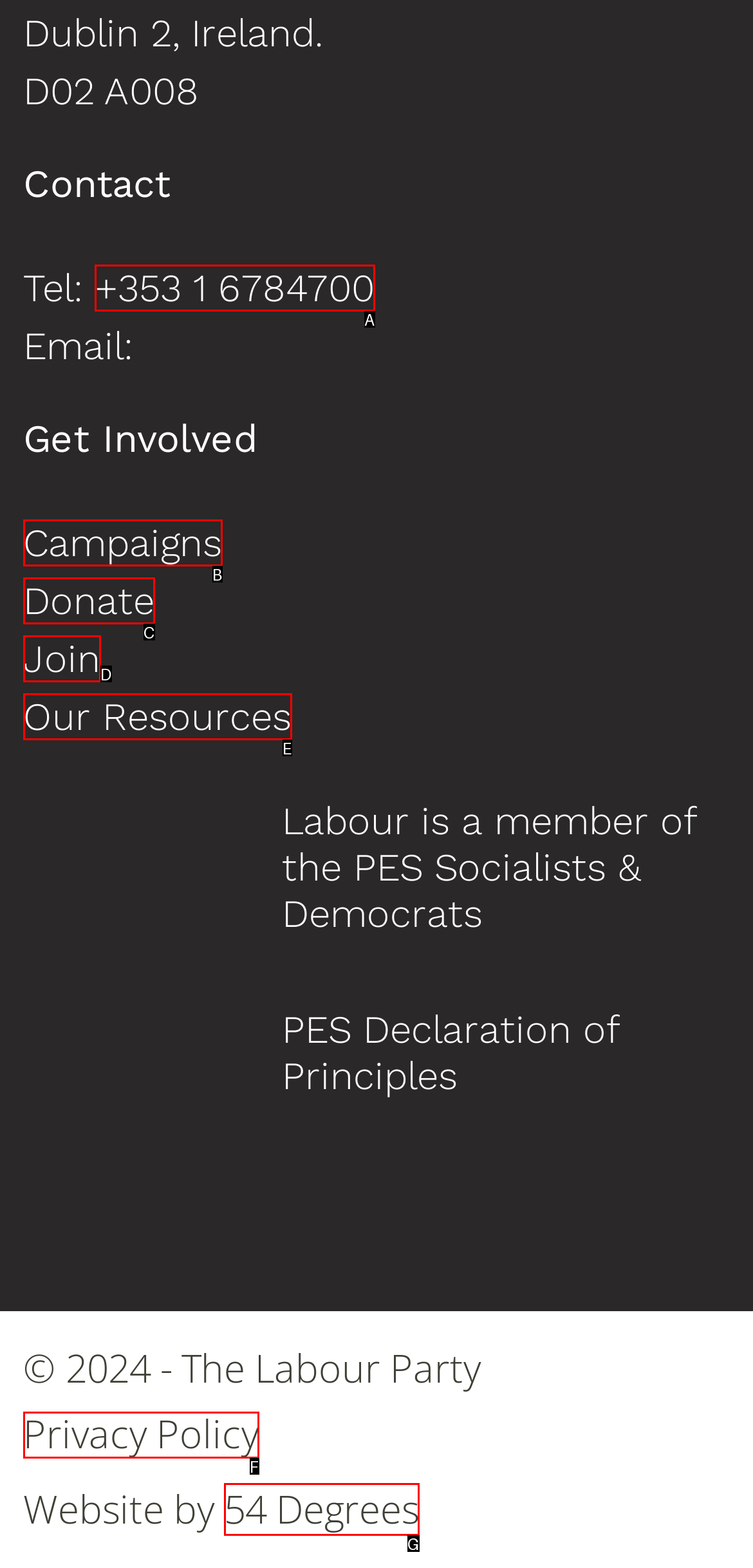Identify the letter of the UI element that corresponds to: +353 1 6784700
Respond with the letter of the option directly.

A